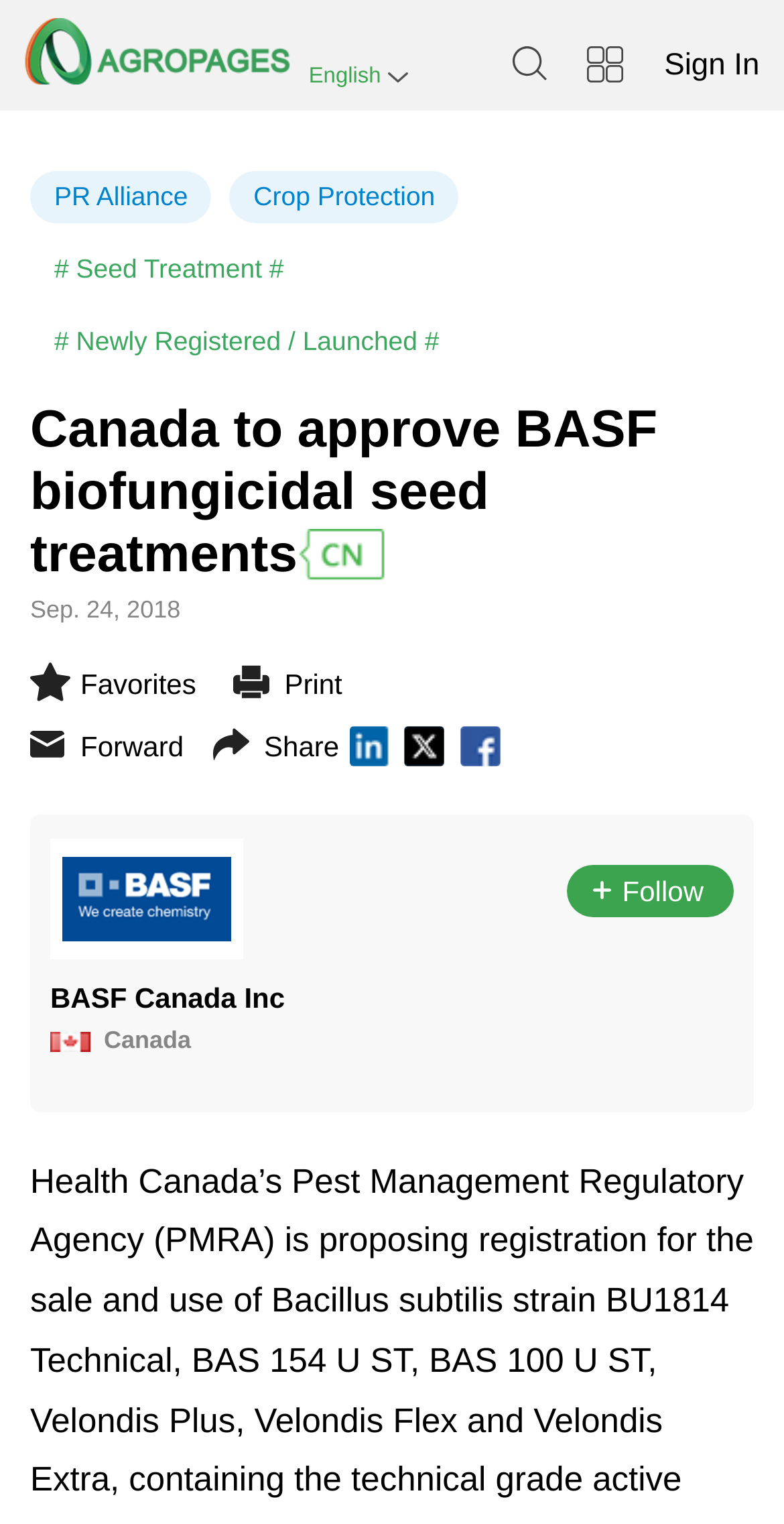What is the company mentioned in the news article?
Can you offer a detailed and complete answer to this question?

The company mentioned in the news article is BASF Canada Inc, which can be found in the section below the news title, with a Canada flag icon next to it.